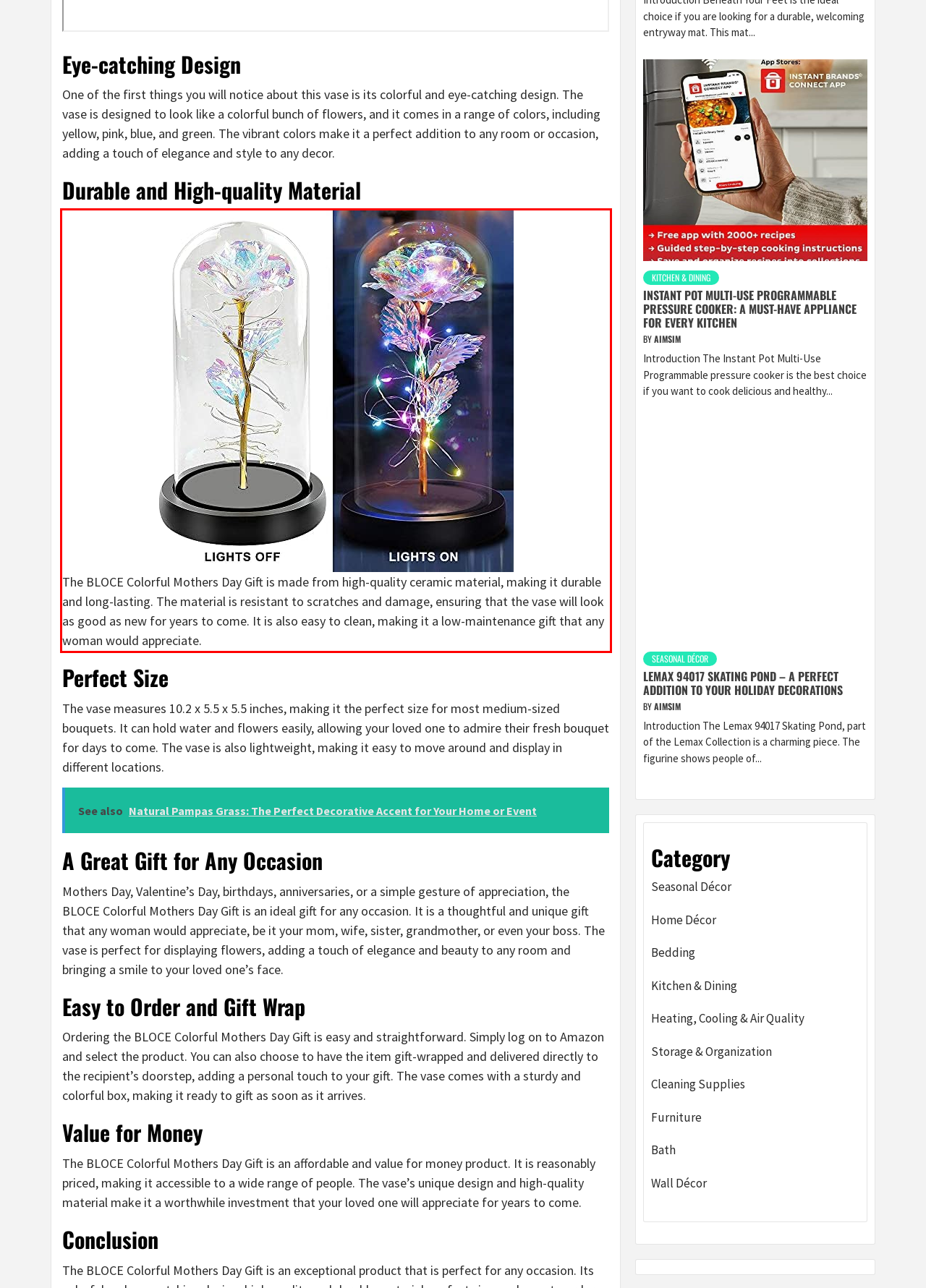From the screenshot of the webpage, locate the red bounding box and extract the text contained within that area.

The BLOCE Colorful Mothers Day Gift is made from high-quality ceramic material, making it durable and long-lasting. The material is resistant to scratches and damage, ensuring that the vase will look as good as new for years to come. It is also easy to clean, making it a low-maintenance gift that any woman would appreciate.